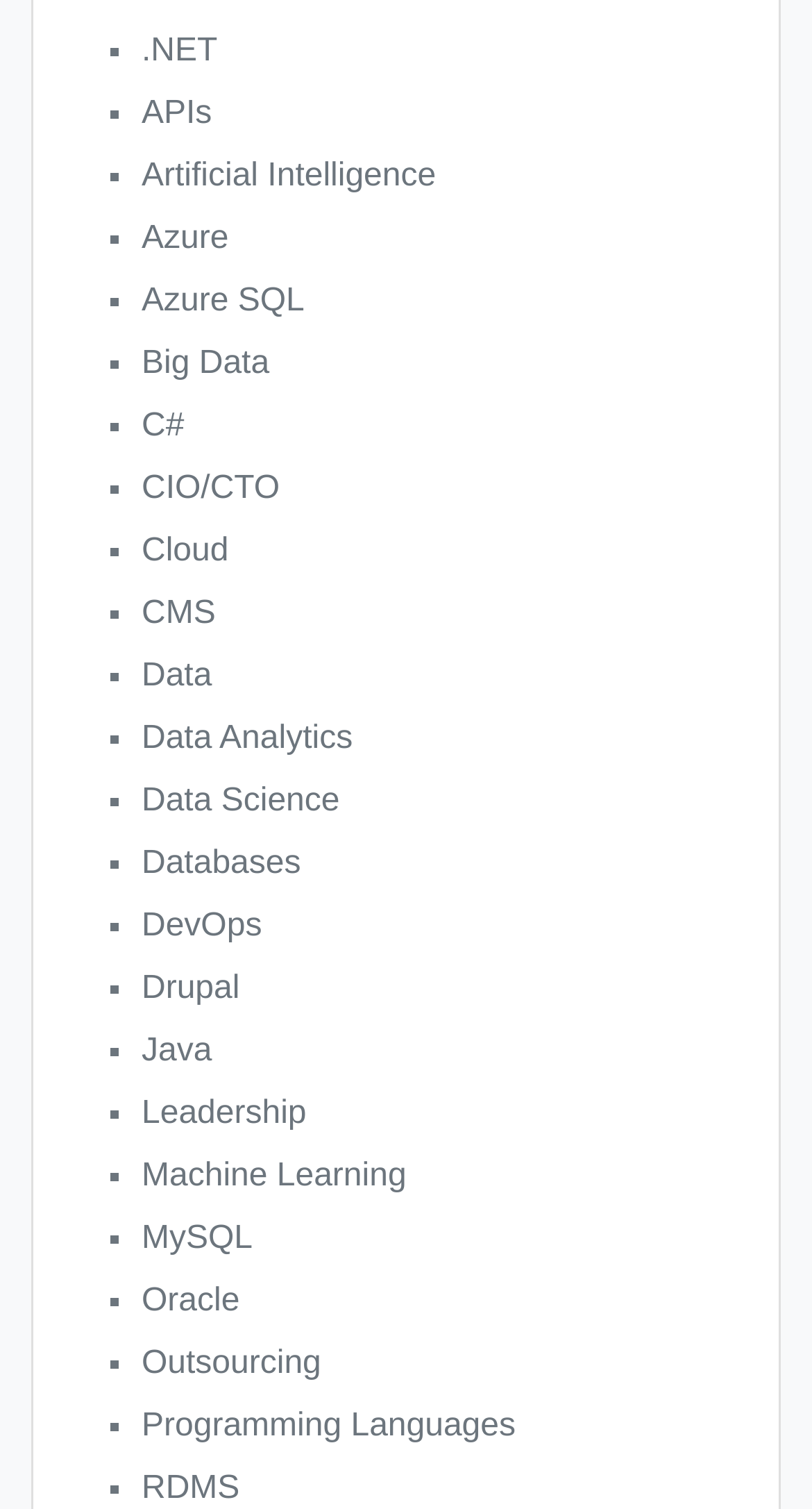Find the bounding box coordinates for the UI element whose description is: "Artificial Intelligence". The coordinates should be four float numbers between 0 and 1, in the format [left, top, right, bottom].

[0.174, 0.104, 0.537, 0.128]